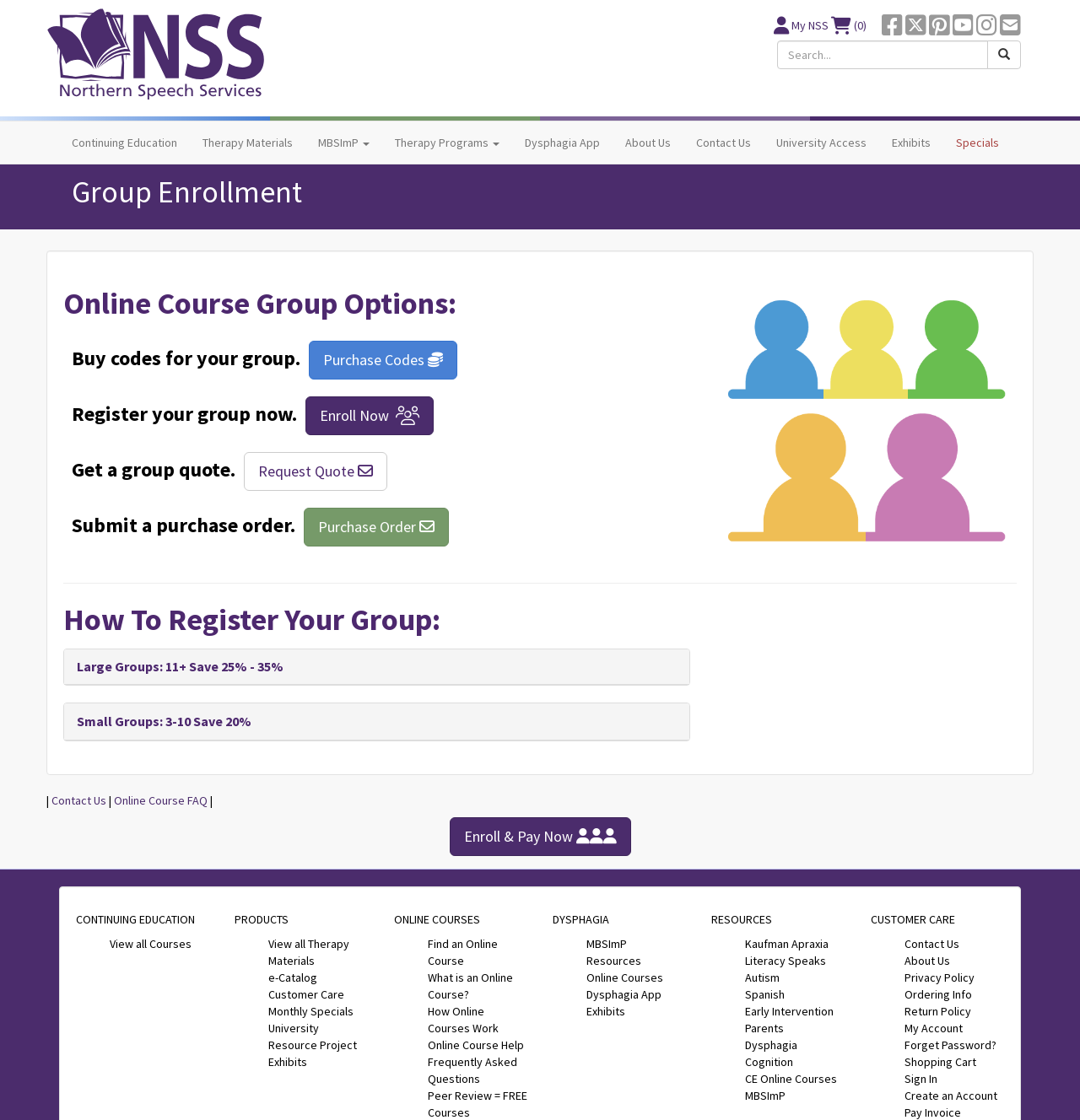Provide your answer in one word or a succinct phrase for the question: 
How many headings are there in the 'RESOURCES' section?

9